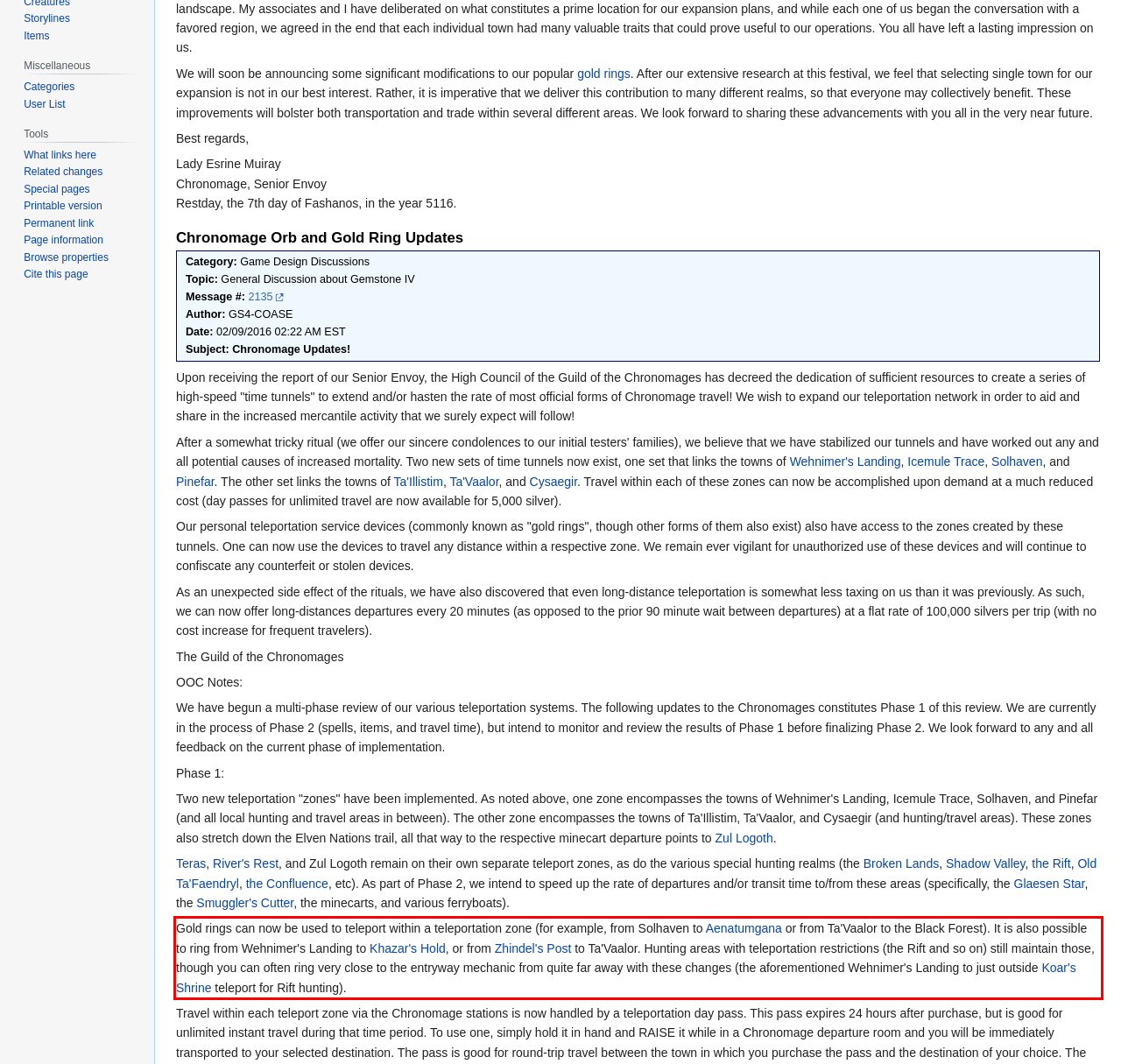Inspect the webpage screenshot that has a red bounding box and use OCR technology to read and display the text inside the red bounding box.

Gold rings can now be used to teleport within a teleportation zone (for example, from Solhaven to Aenatumgana or from Ta'Vaalor to the Black Forest). It is also possible to ring from Wehnimer's Landing to Khazar's Hold, or from Zhindel's Post to Ta'Vaalor. Hunting areas with teleportation restrictions (the Rift and so on) still maintain those, though you can often ring very close to the entryway mechanic from quite far away with these changes (the aforementioned Wehnimer's Landing to just outside Koar's Shrine teleport for Rift hunting).